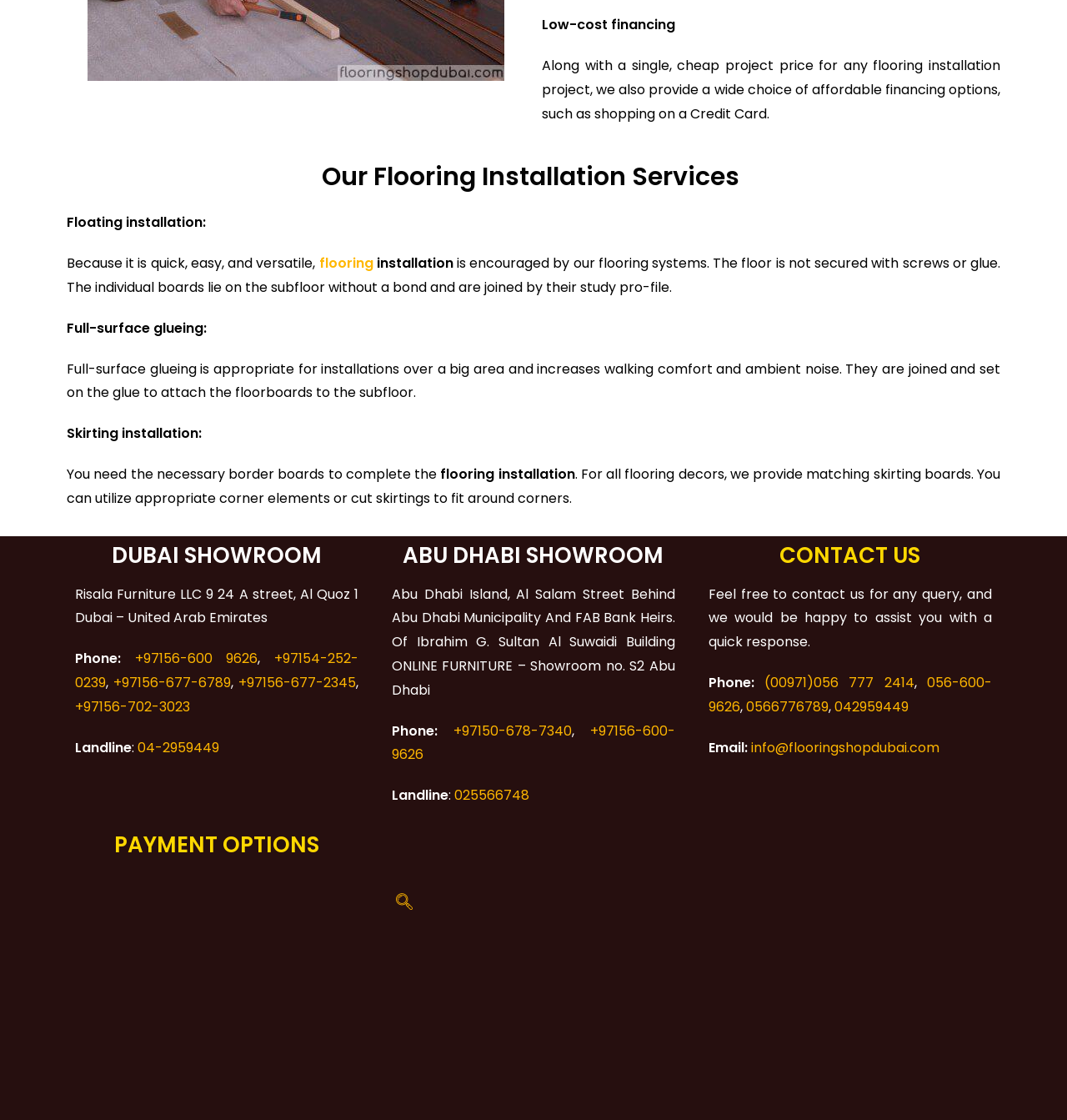Please identify the bounding box coordinates for the region that you need to click to follow this instruction: "Call the phone number +97156-600 9626".

[0.126, 0.579, 0.242, 0.597]